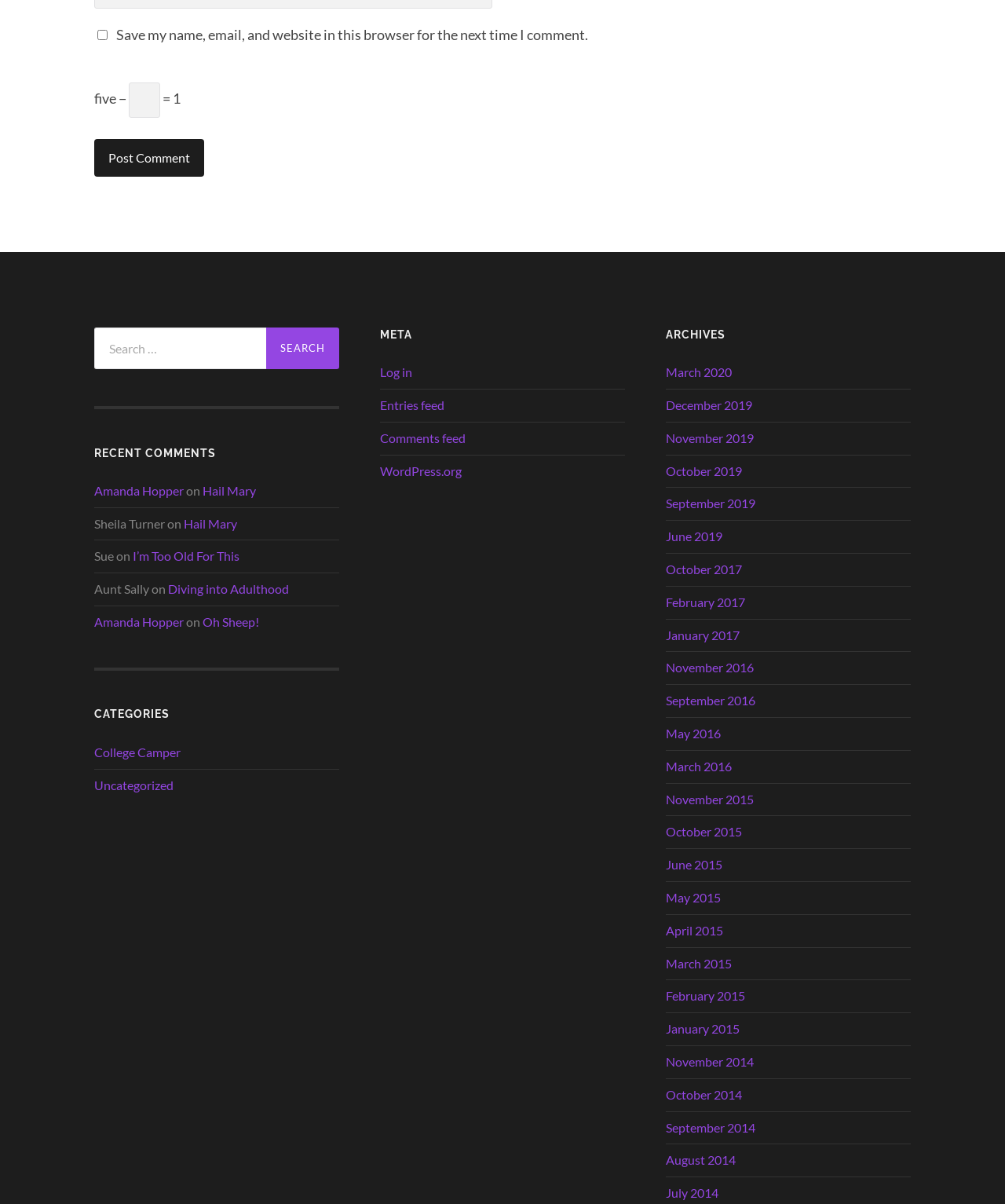What is the purpose of the checkbox at the top?
By examining the image, provide a one-word or phrase answer.

Save comment info